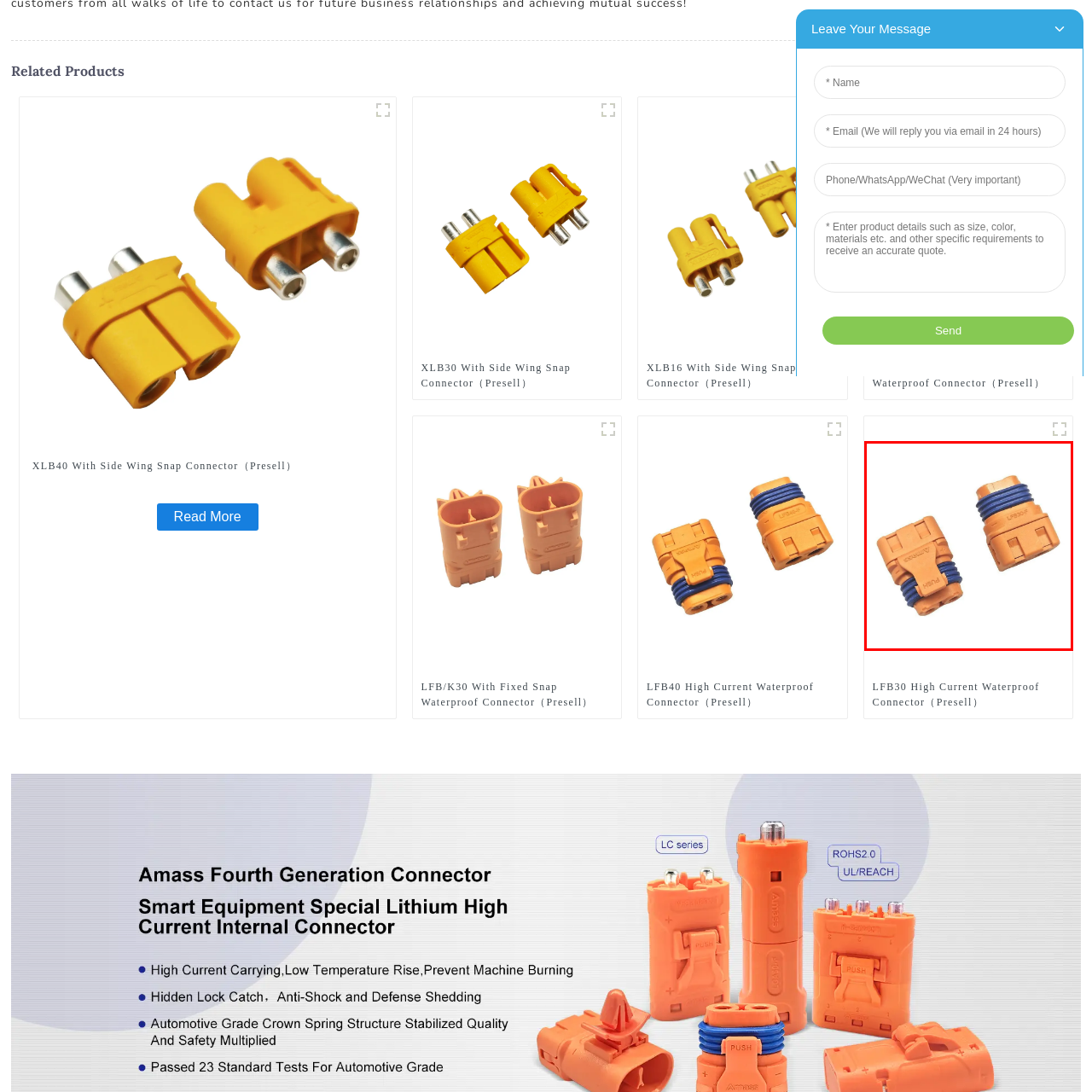Study the area of the image outlined in red and respond to the following question with as much detail as possible: What is the purpose of the blue sealing rings?

The caption states that the connector features 'blue sealing rings, ensuring durability and resistance to water intrusion', indicating that the purpose of the blue sealing rings is to provide water resistance.